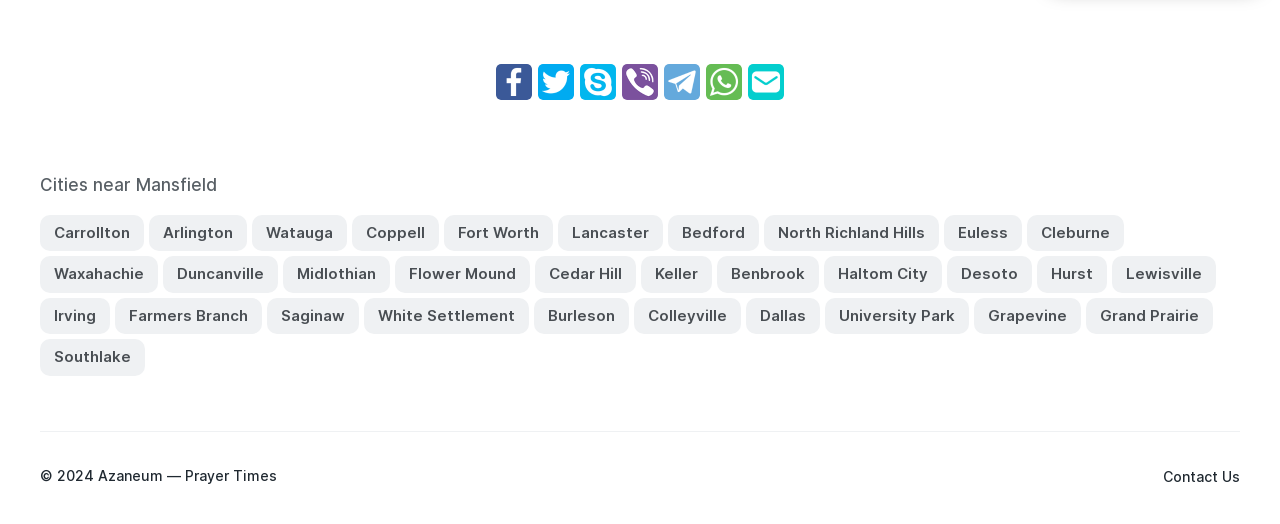Please provide the bounding box coordinates for the element that needs to be clicked to perform the instruction: "Contact Us". The coordinates must consist of four float numbers between 0 and 1, formatted as [left, top, right, bottom].

[0.909, 0.893, 0.969, 0.925]